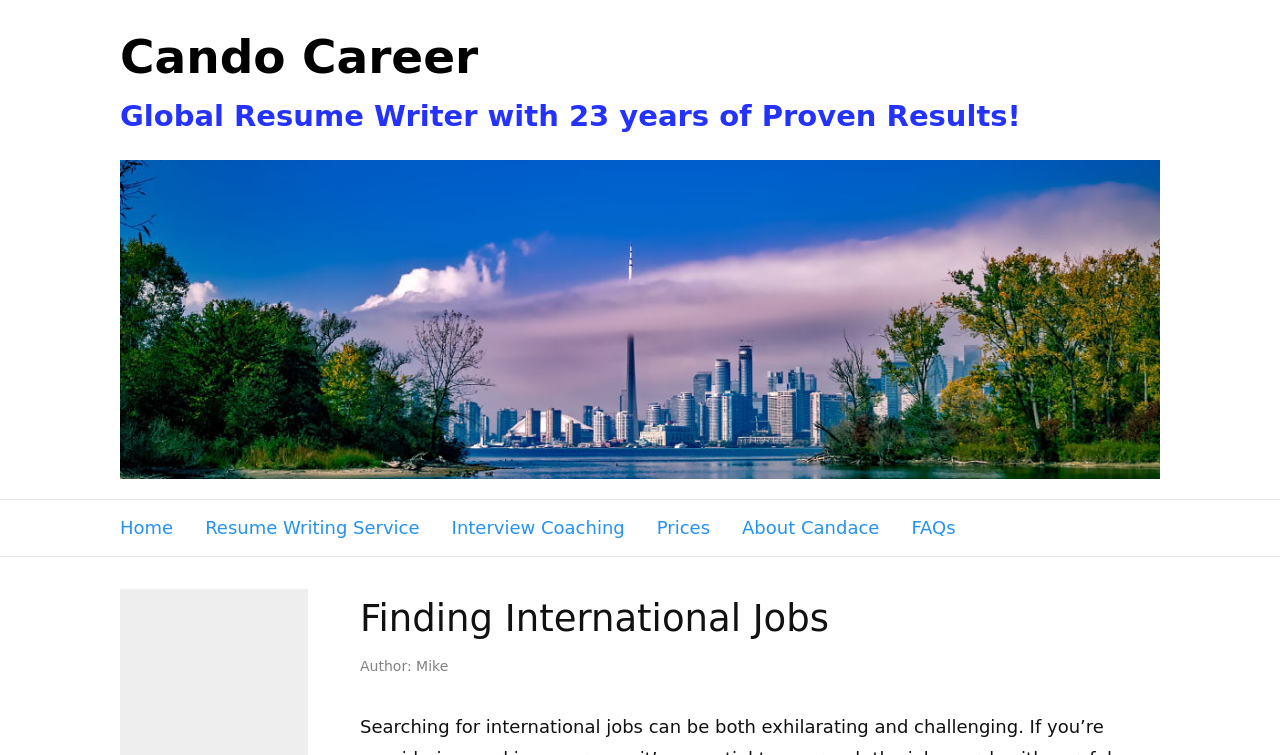Identify the bounding box coordinates for the UI element described as follows: About Candace. Use the format (top-left x, top-left y, bottom-right x, bottom-right y) and ensure all values are floating point numbers between 0 and 1.

[0.58, 0.663, 0.687, 0.737]